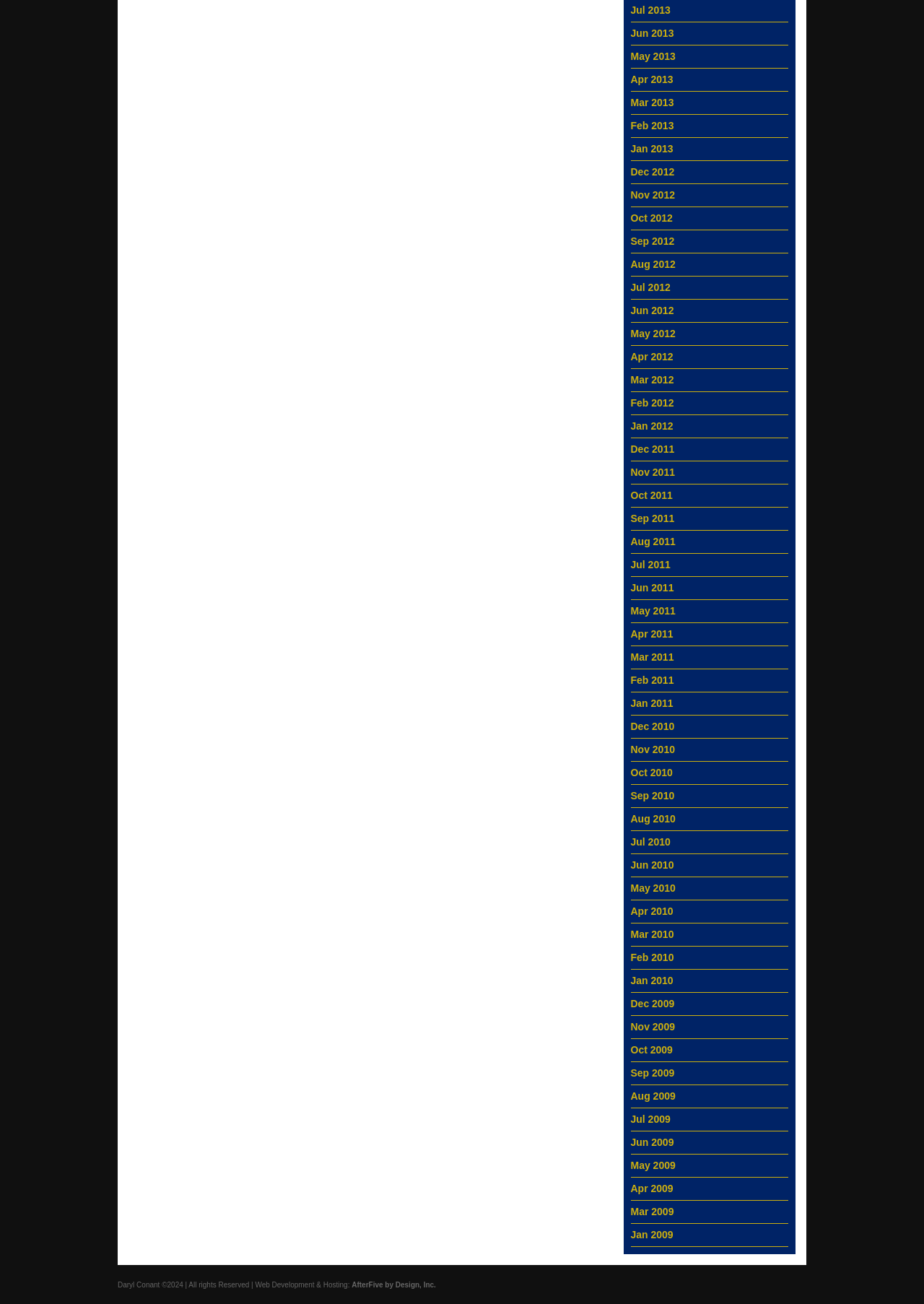What is the year of the oldest month listed?
Answer with a single word or short phrase according to what you see in the image.

2009